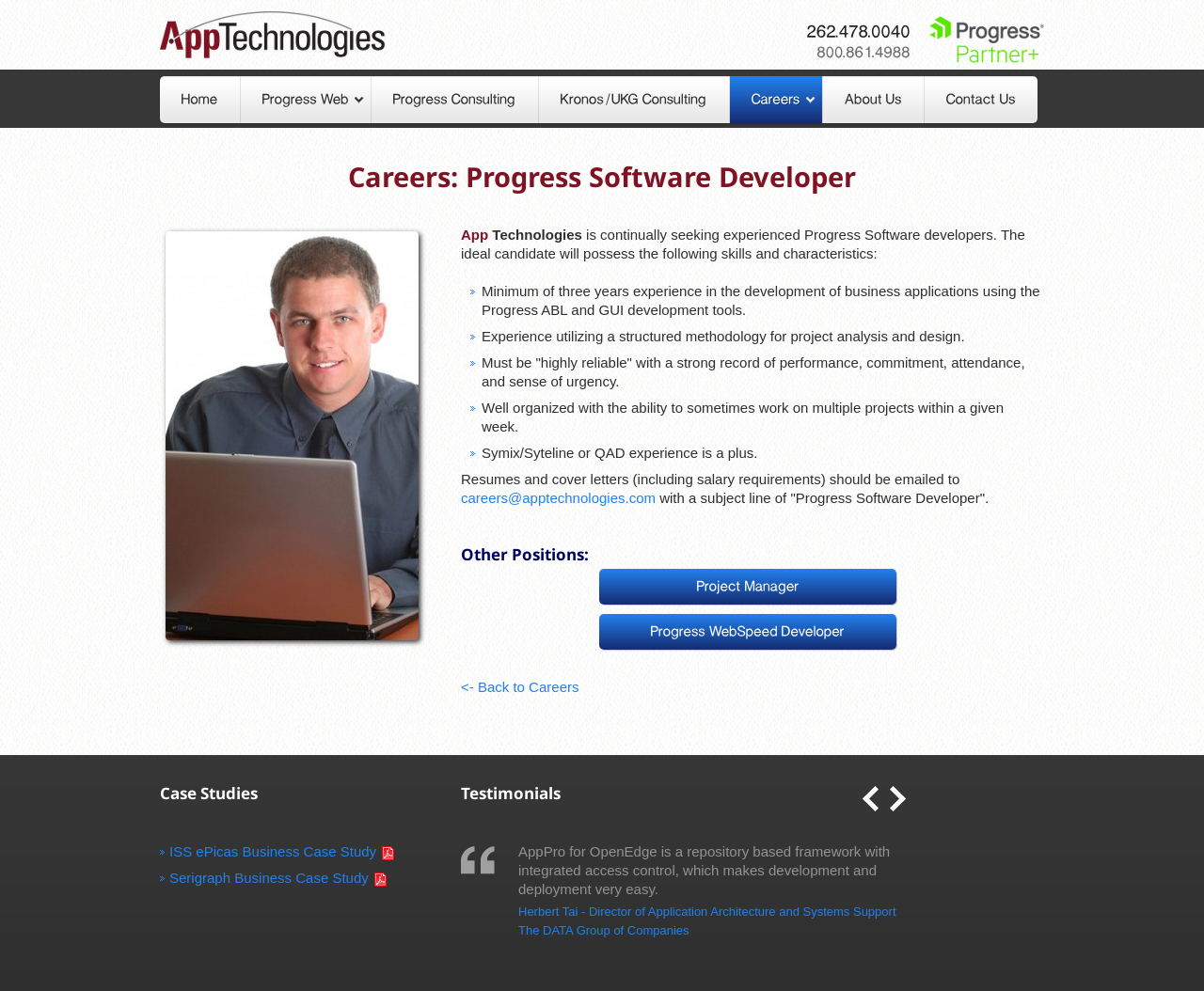Please locate the bounding box coordinates for the element that should be clicked to achieve the following instruction: "Email careers@apptechnologies.com". Ensure the coordinates are given as four float numbers between 0 and 1, i.e., [left, top, right, bottom].

[0.383, 0.494, 0.545, 0.51]